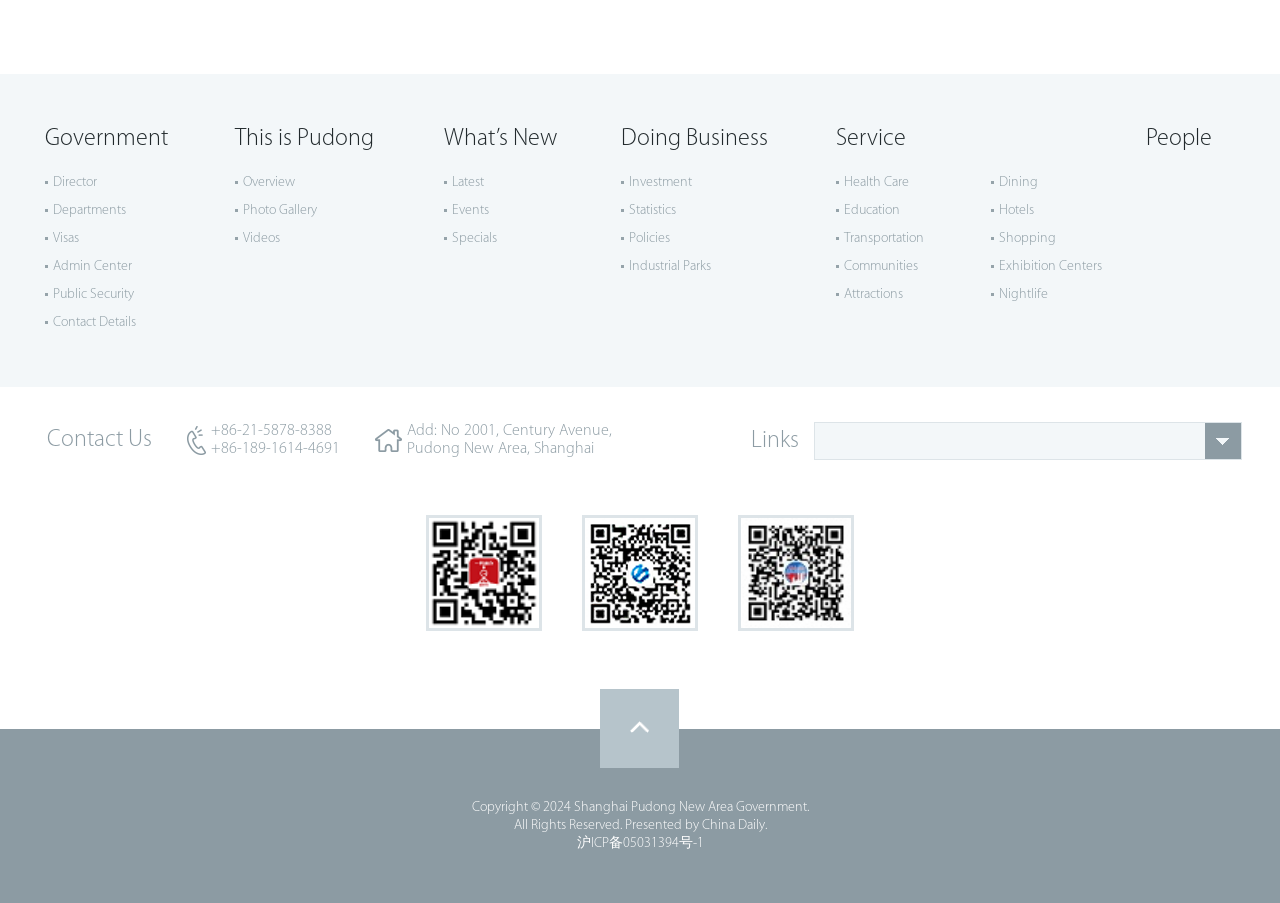How can one contact the administration?
Please ensure your answer is as detailed and informative as possible.

The webpage has a 'Contact Us' section with phone numbers, including +86-21-5878-8388, which can be used to contact the administration.